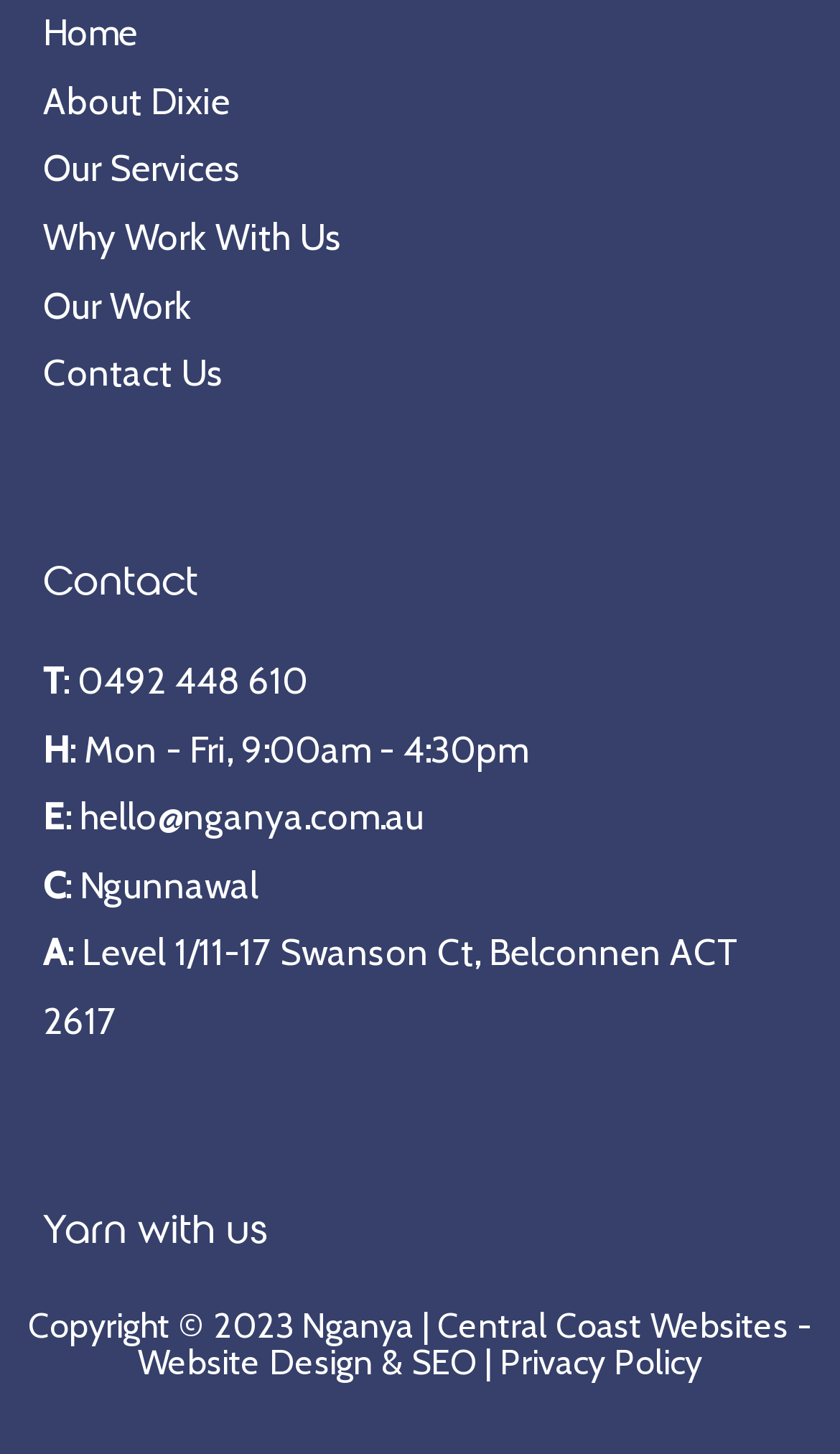What is the phone number?
From the details in the image, answer the question comprehensively.

I found the phone number by looking at the static text elements on the webpage. Specifically, I found the text 'T: 0492 448 610' which indicates the phone number.